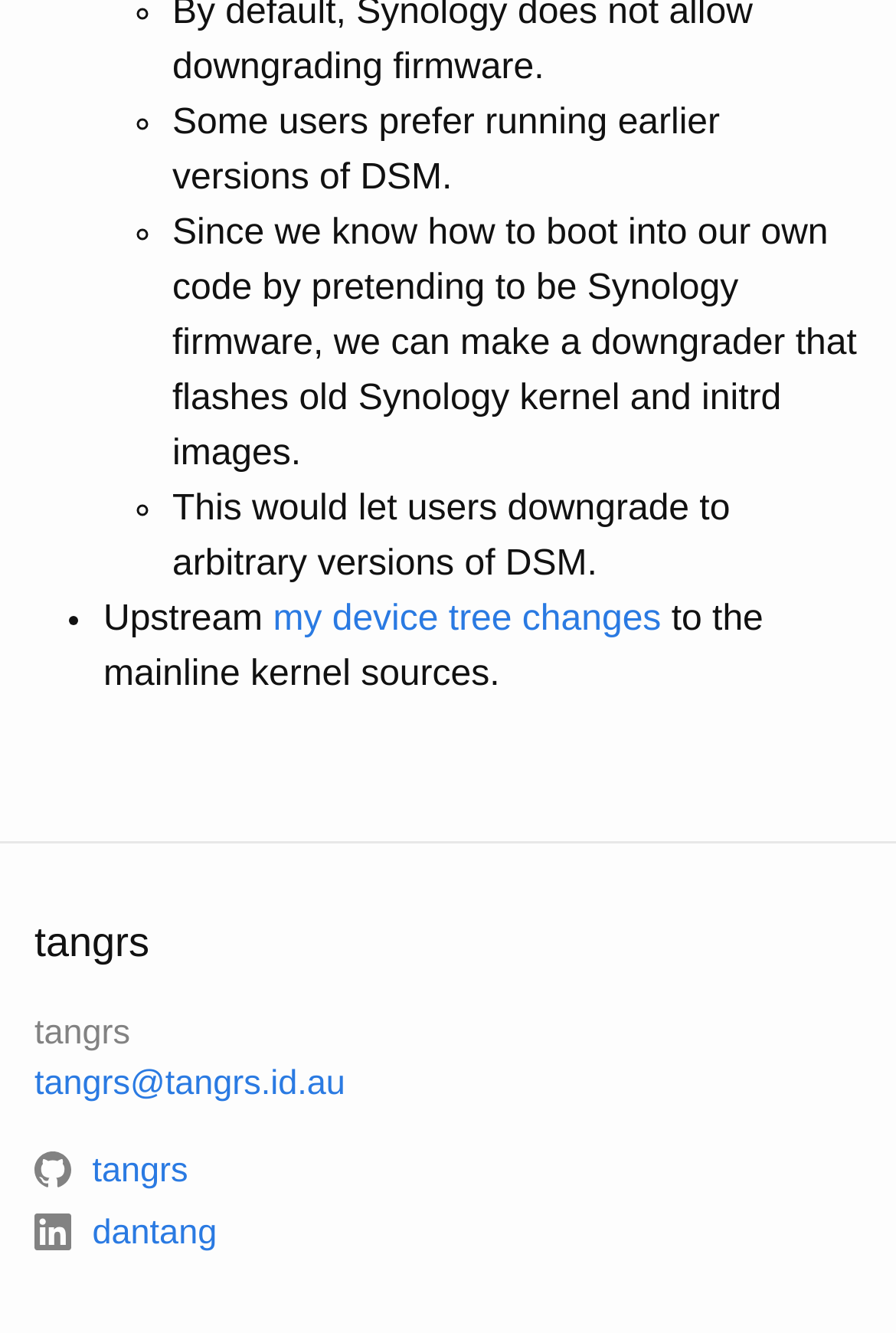How many links are there in the author's section?
Based on the image, provide your answer in one word or phrase.

3